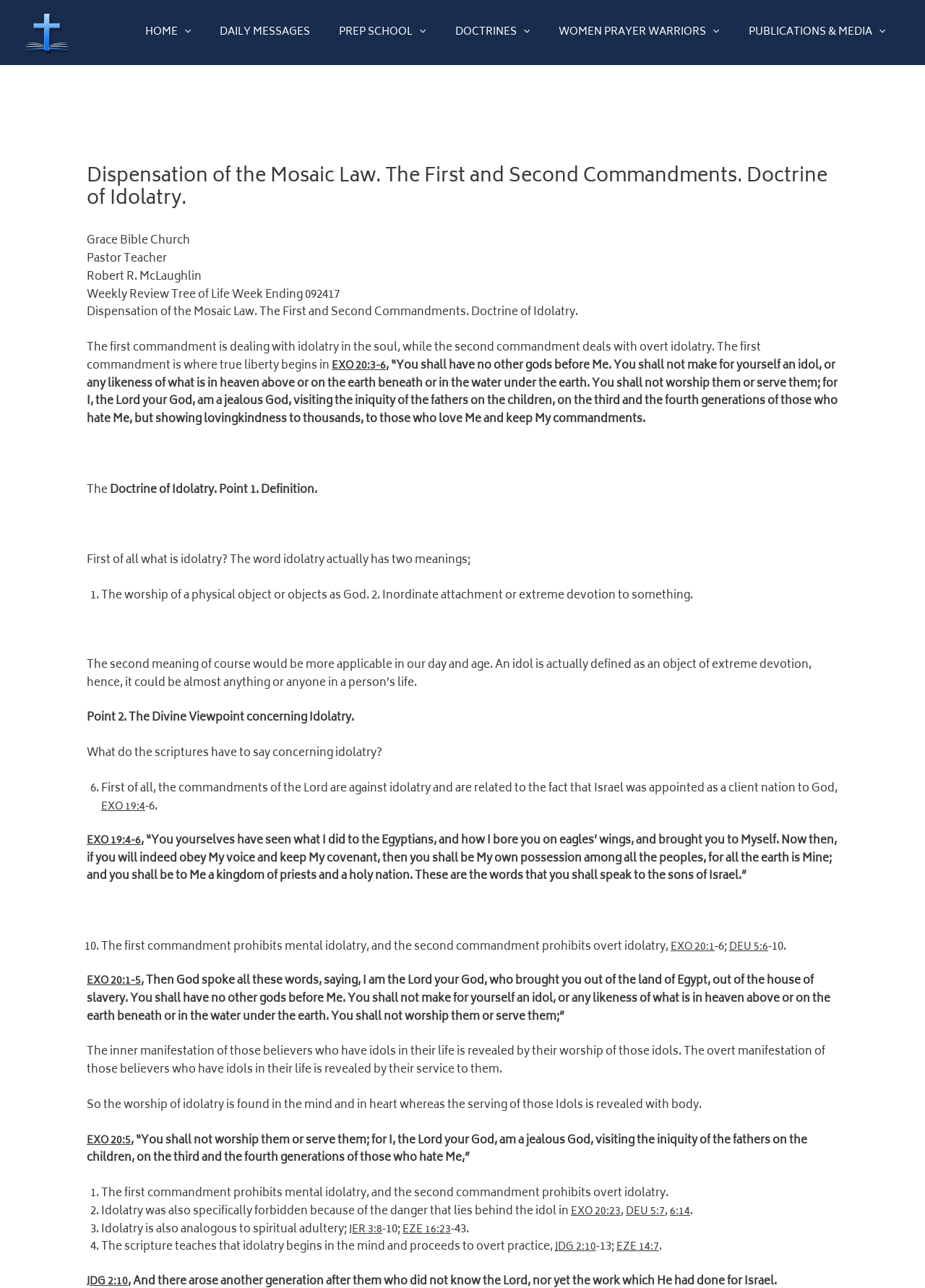Please analyze the image and provide a thorough answer to the question:
What is the name of the church?

The name of the church can be found in the static text element 'Grace Bible Church' located at the top of the webpage, which is part of the header section.